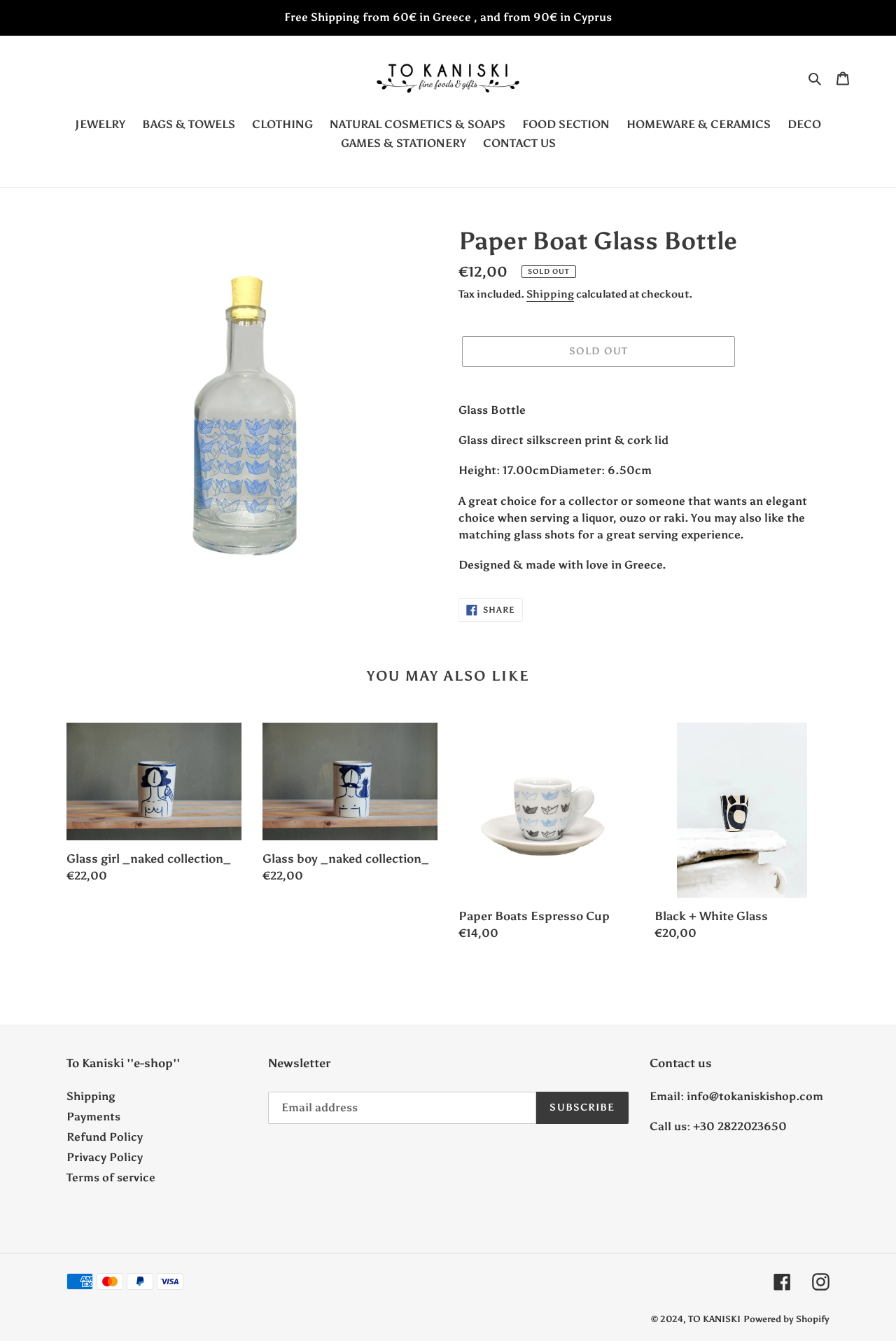Predict the bounding box of the UI element based on the description: "Search". The coordinates should be four float numbers between 0 and 1, formatted as [left, top, right, bottom].

[0.897, 0.051, 0.924, 0.065]